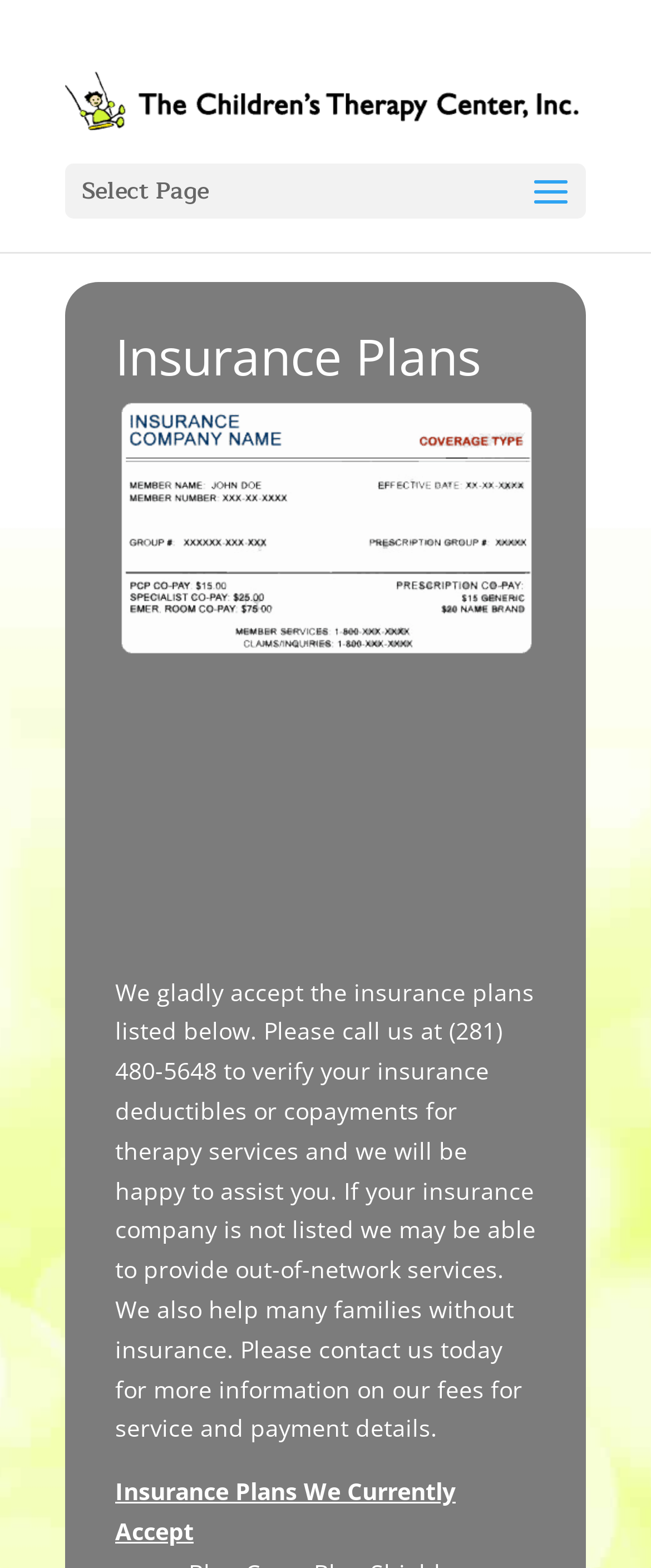From the details in the image, provide a thorough response to the question: What is the purpose of the webpage?

The webpage appears to be listing the insurance plans that are currently accepted by the company, as indicated by the heading 'Insurance Plans' and the text that follows, which explains the insurance plans and the process of verifying deductibles and copayments.